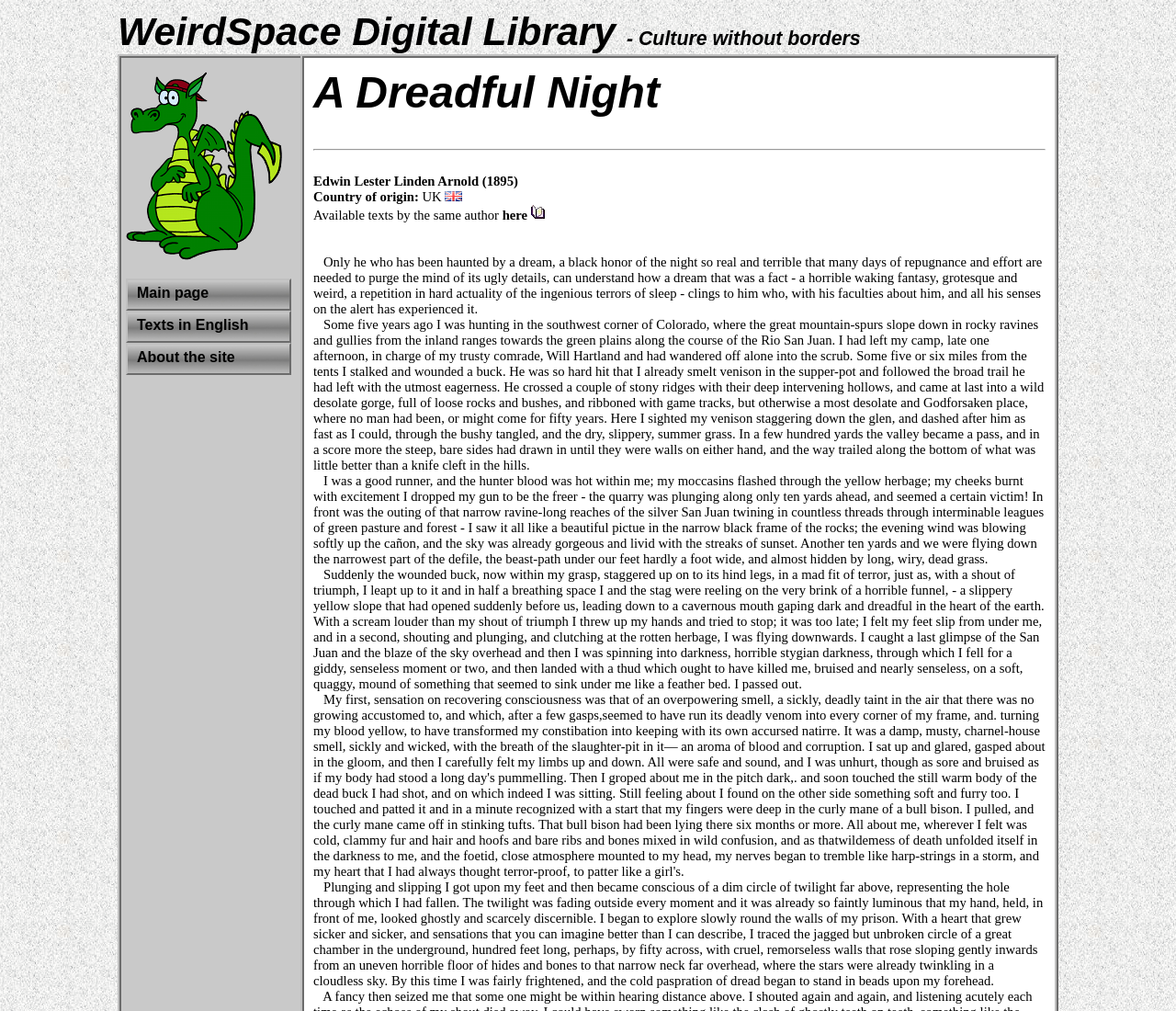Who is the author of 'A Dreadful Night'?
Utilize the information in the image to give a detailed answer to the question.

The author's name can be found in the static text element that says 'Edwin Lester Linden Arnold' below the heading 'A Dreadful Night'.